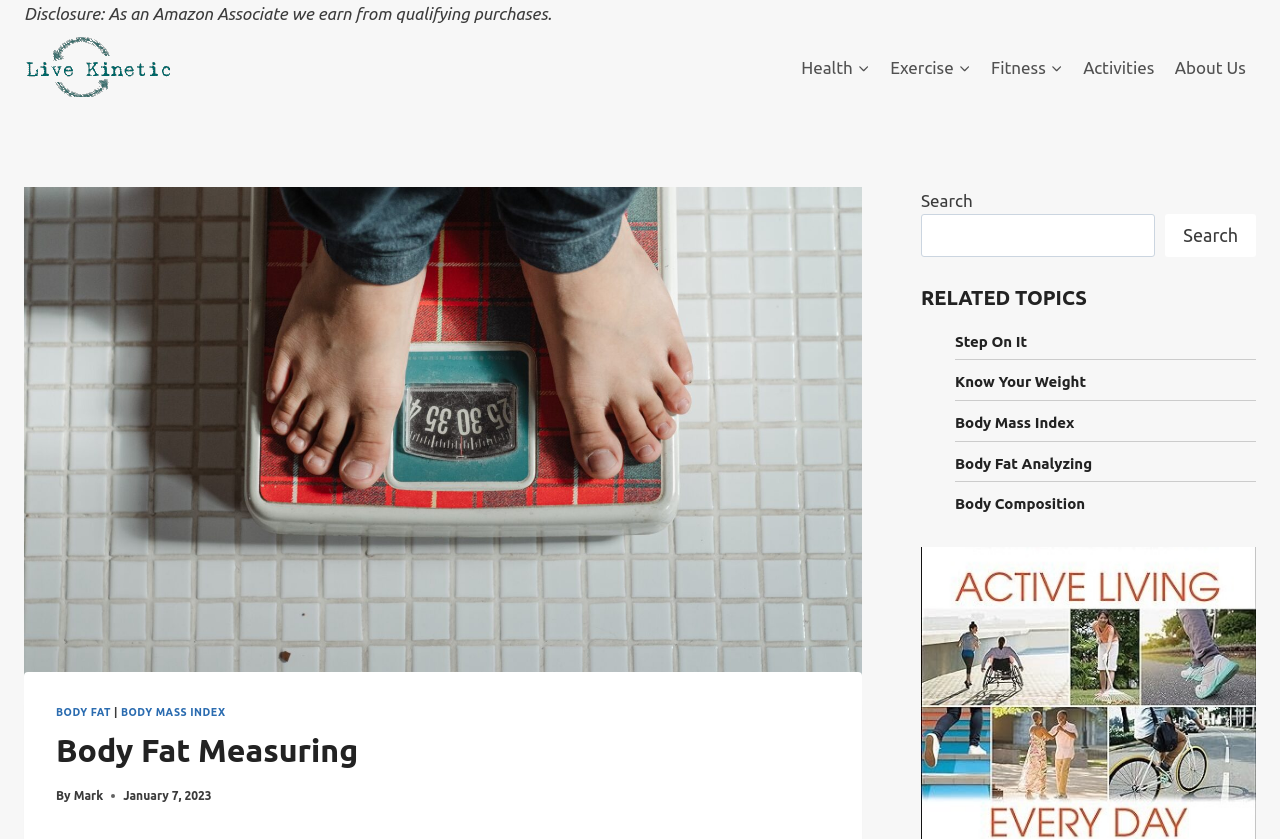Please determine the bounding box coordinates of the element's region to click in order to carry out the following instruction: "Click on the 'Health' link". The coordinates should be four float numbers between 0 and 1, i.e., [left, top, right, bottom].

[0.618, 0.052, 0.687, 0.108]